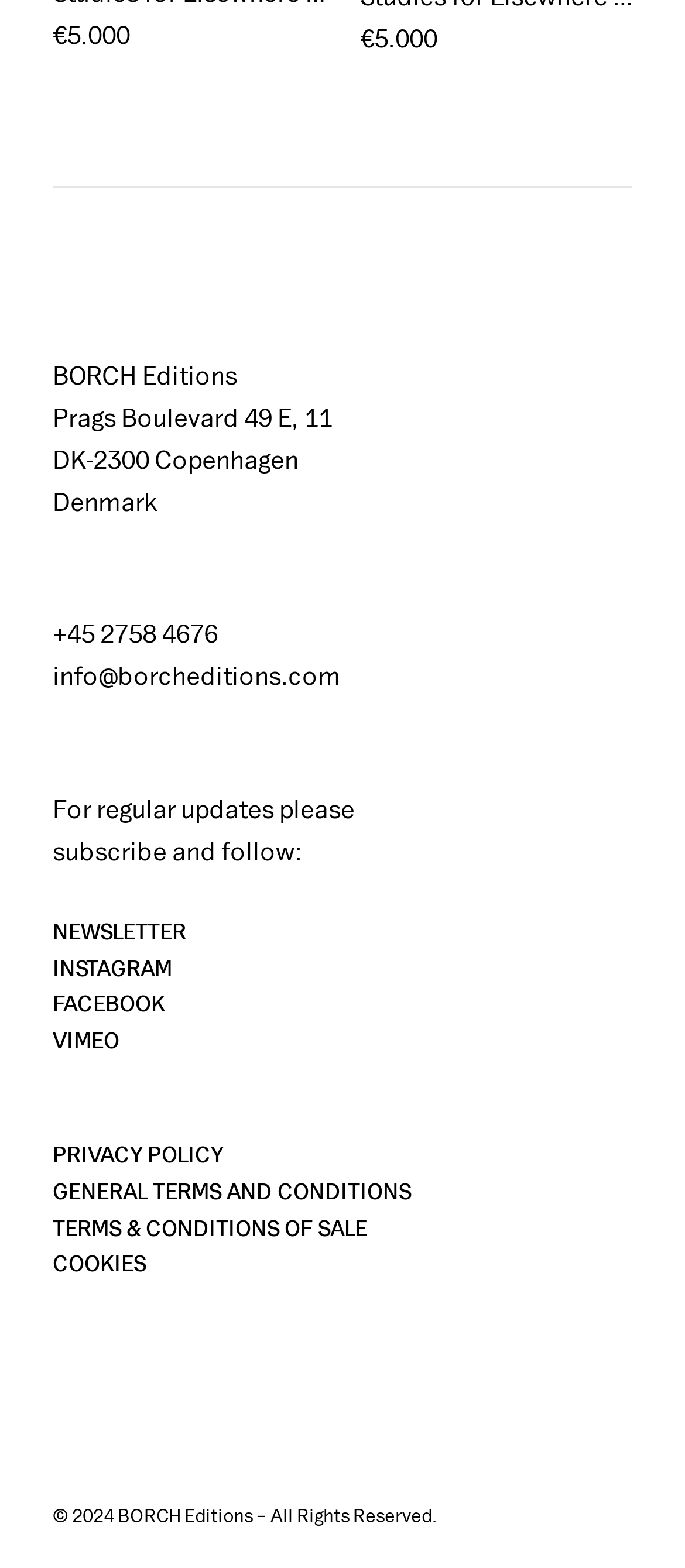Find the UI element described as: "General Terms and Conditions" and predict its bounding box coordinates. Ensure the coordinates are four float numbers between 0 and 1, [left, top, right, bottom].

[0.077, 0.749, 0.89, 0.772]